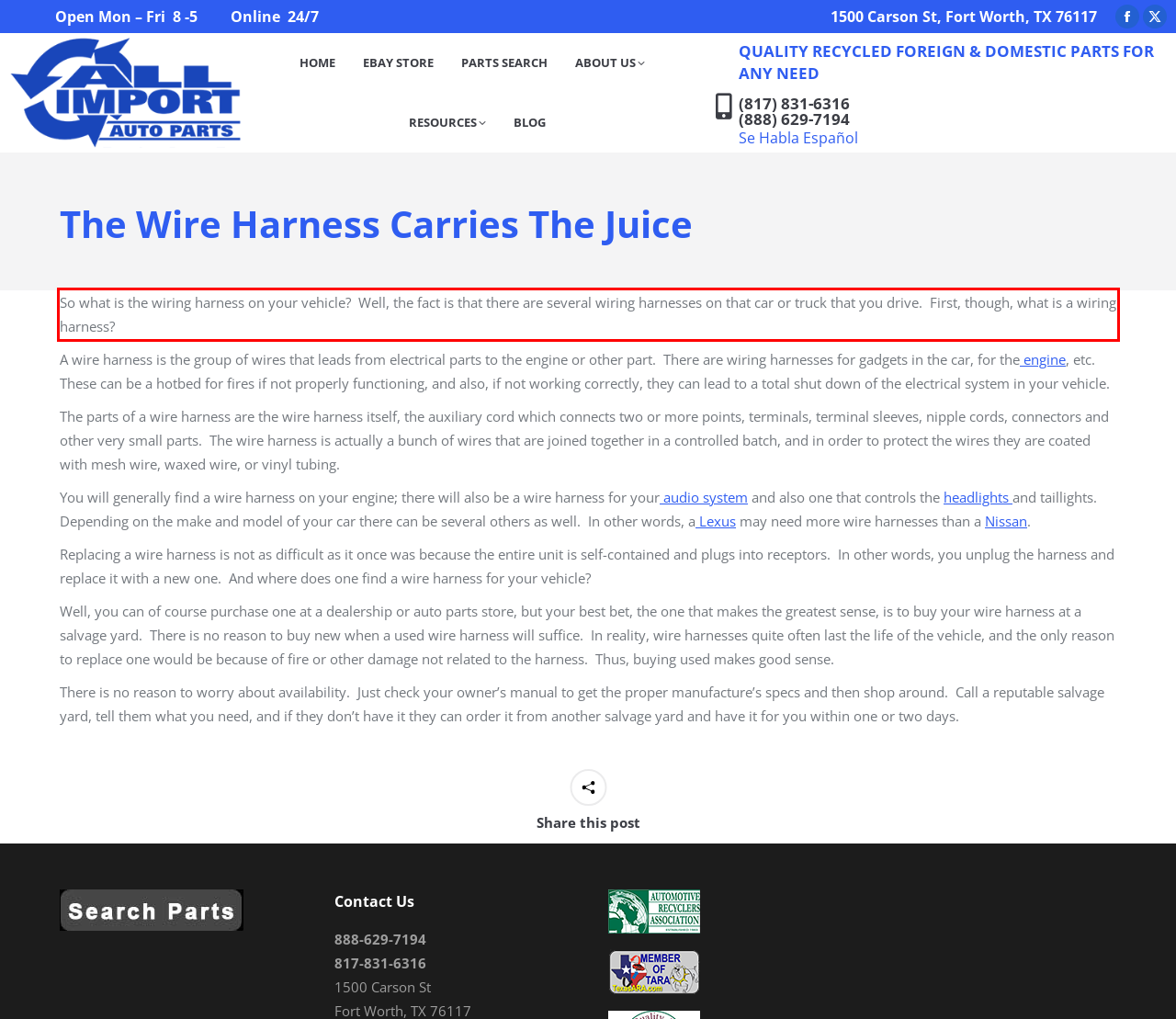Using OCR, extract the text content found within the red bounding box in the given webpage screenshot.

So what is the wiring harness on your vehicle? Well, the fact is that there are several wiring harnesses on that car or truck that you drive. First, though, what is a wiring harness?